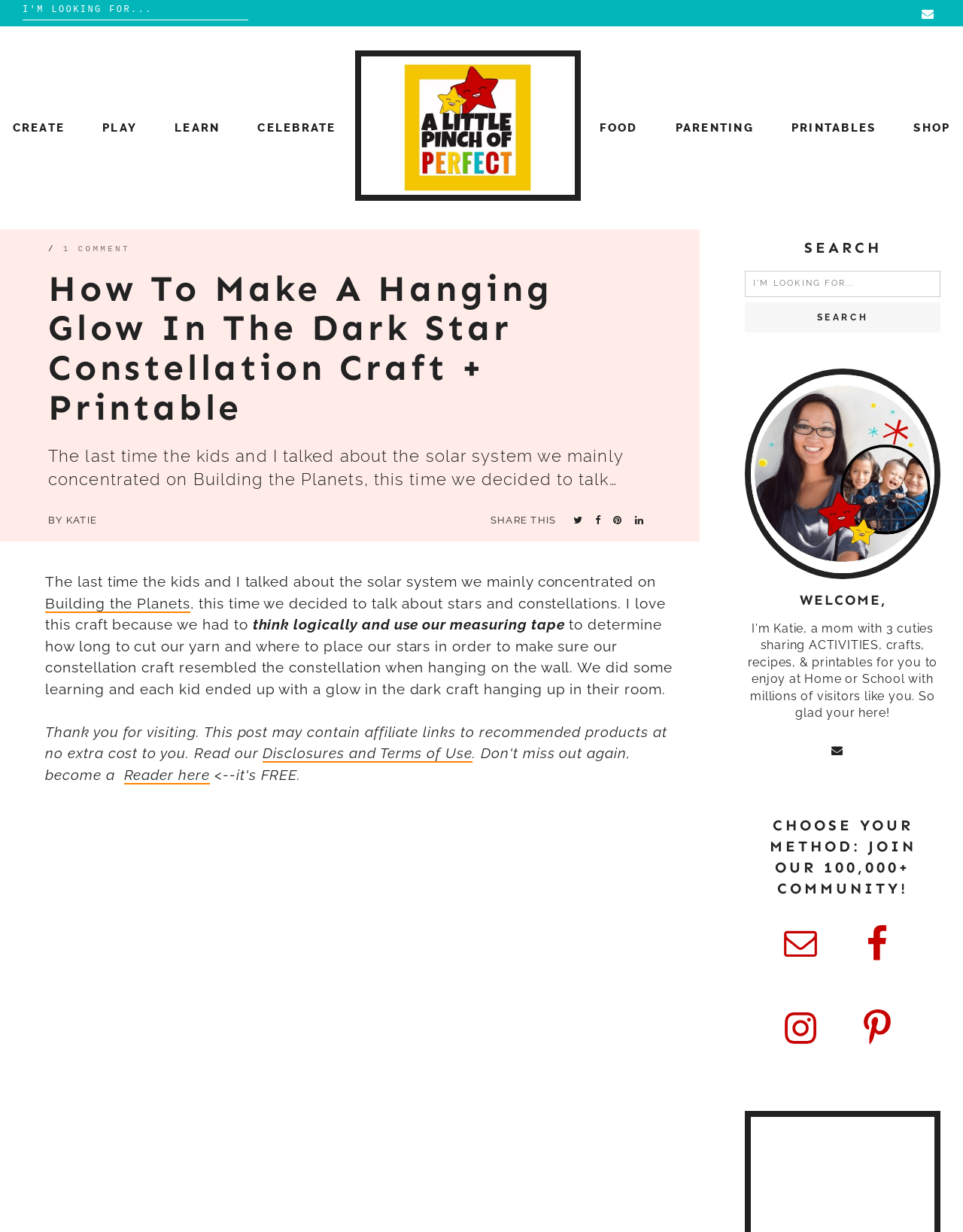Please determine the bounding box coordinates, formatted as (top-left x, top-left y, bottom-right x, bottom-right y), with all values as floating point numbers between 0 and 1. Identify the bounding box of the region described as: About Me

None